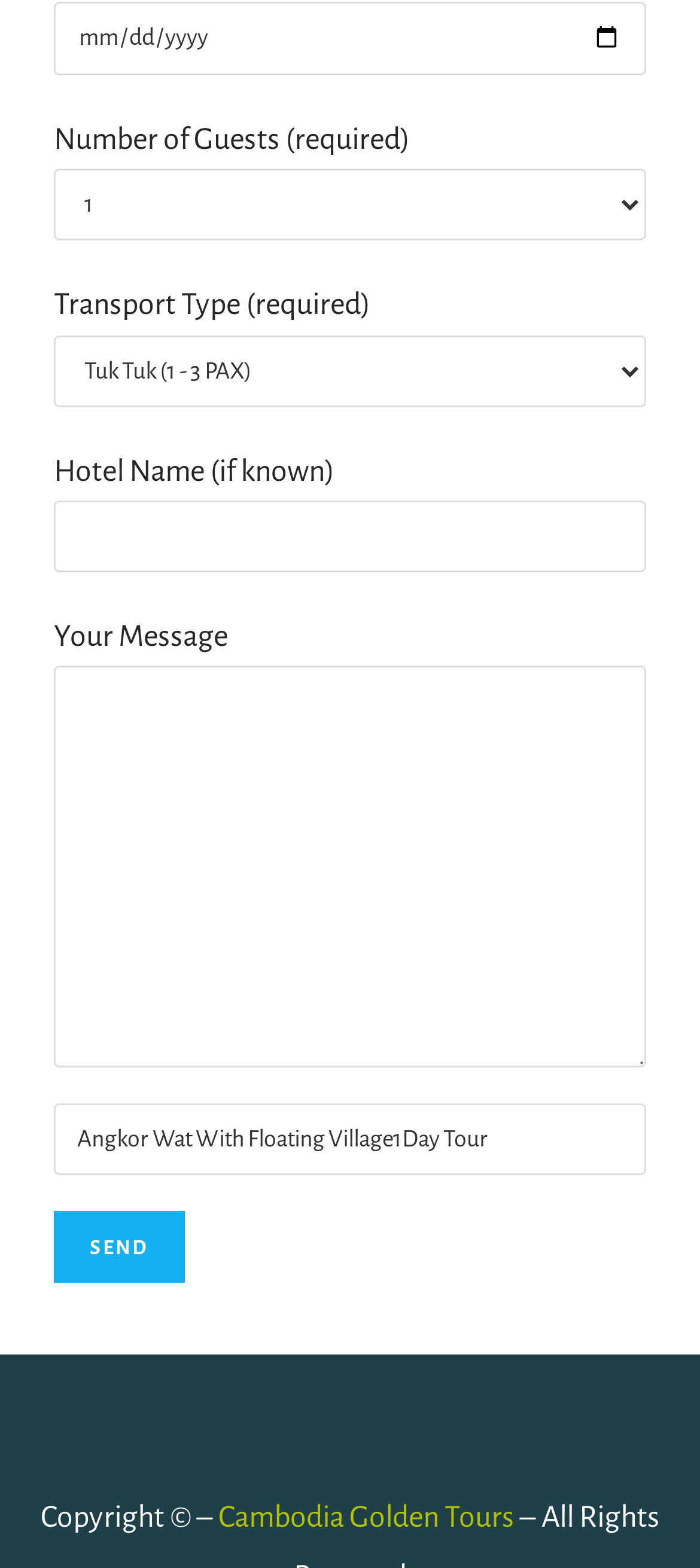From the webpage screenshot, identify the region described by Cambodia Golden Tours. Provide the bounding box coordinates as (top-left x, top-left y, bottom-right x, bottom-right y), with each value being a floating point number between 0 and 1.

[0.312, 0.958, 0.735, 0.979]